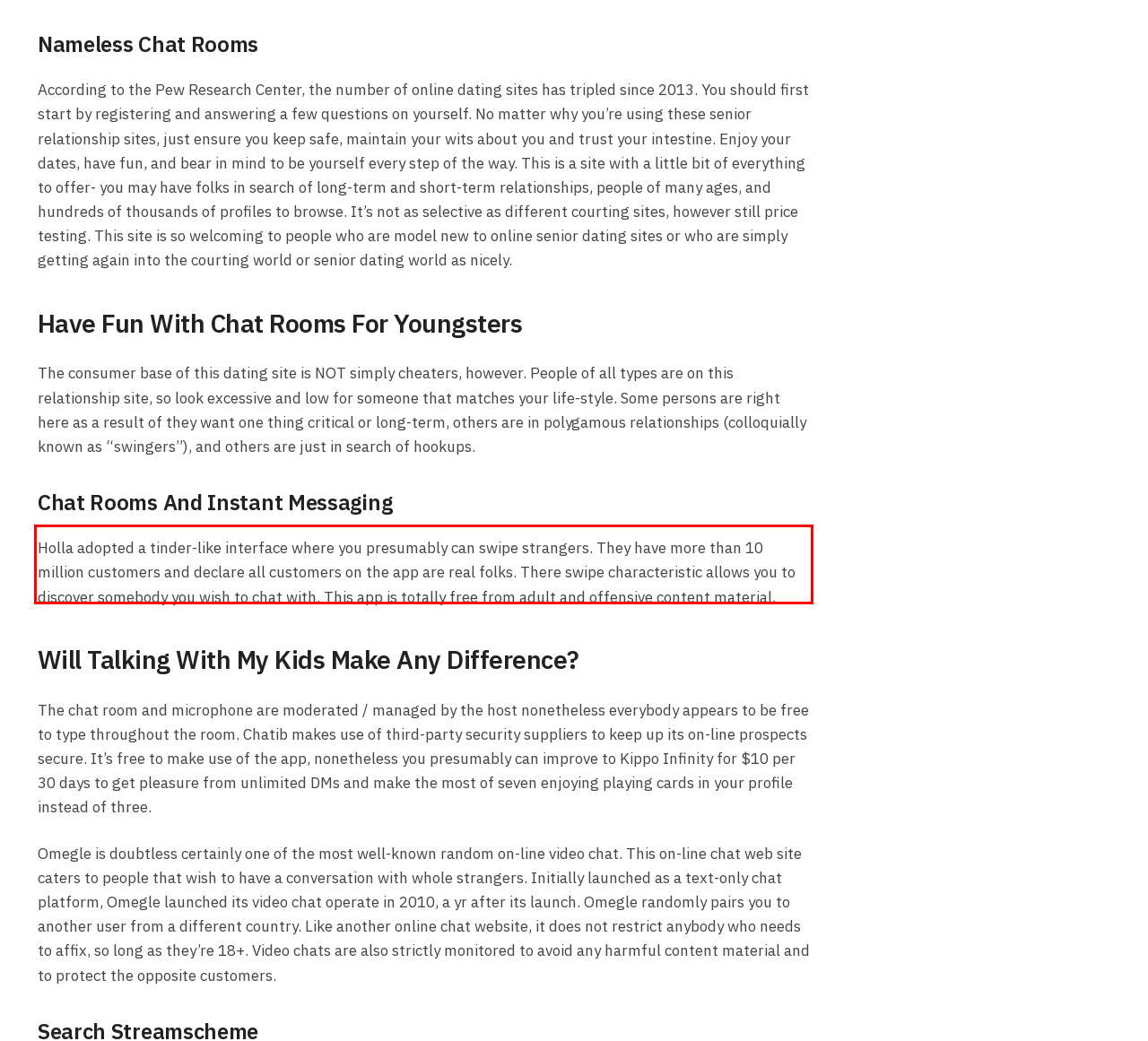You are given a screenshot with a red rectangle. Identify and extract the text within this red bounding box using OCR.

Holla adopted a tinder-like interface where you presumably can swipe strangers. They have more than 10 million customers and declare all customers on the app are real folks. There swipe characteristic allows you to discover somebody you wish to chat with. This app is totally free from adult and offensive content material.